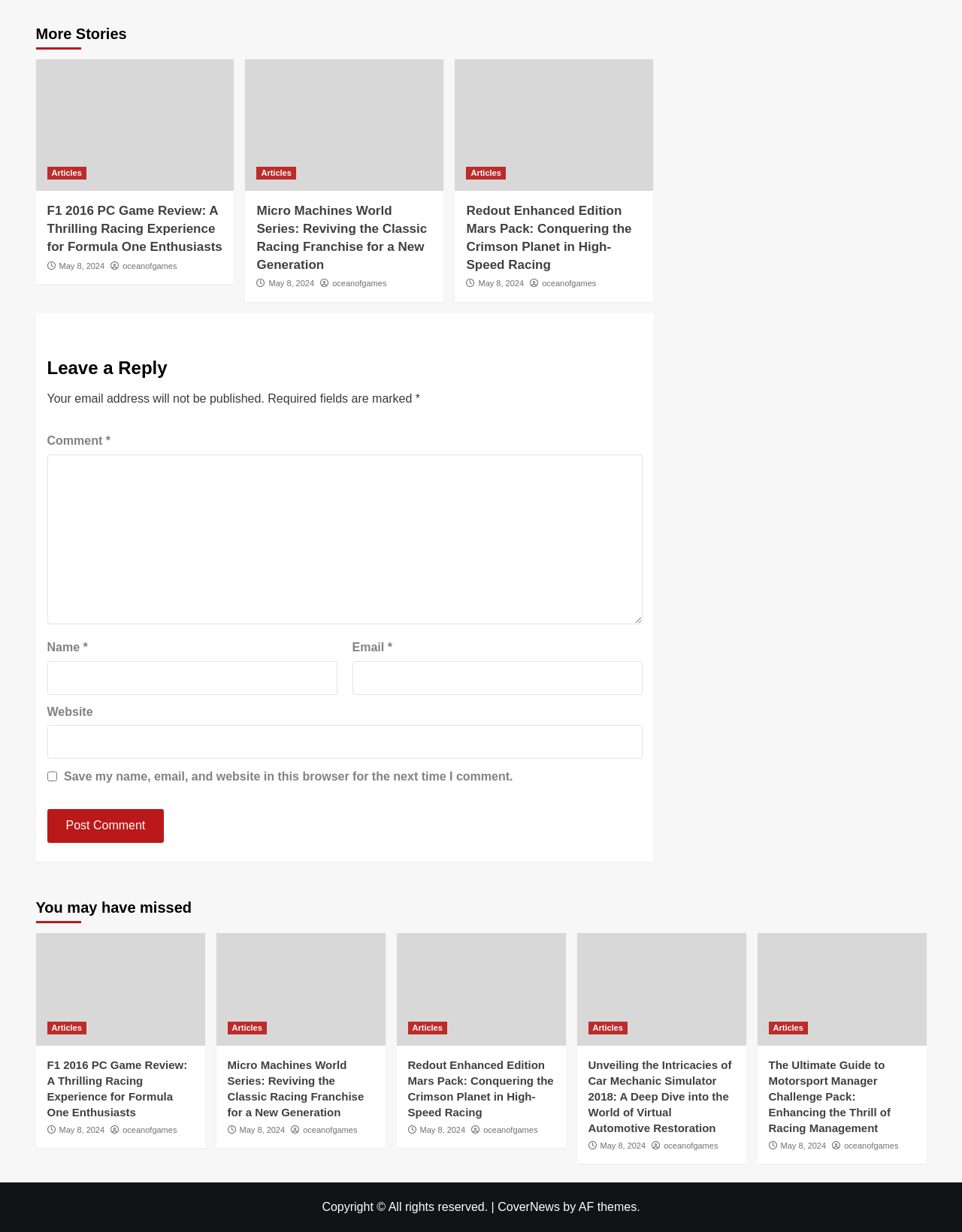Using the provided description parent_node: Email * aria-describedby="email-notes" name="email", find the bounding box coordinates for the UI element. Provide the coordinates in (top-left x, top-left y, bottom-right x, bottom-right y) format, ensuring all values are between 0 and 1.

[0.366, 0.536, 0.668, 0.564]